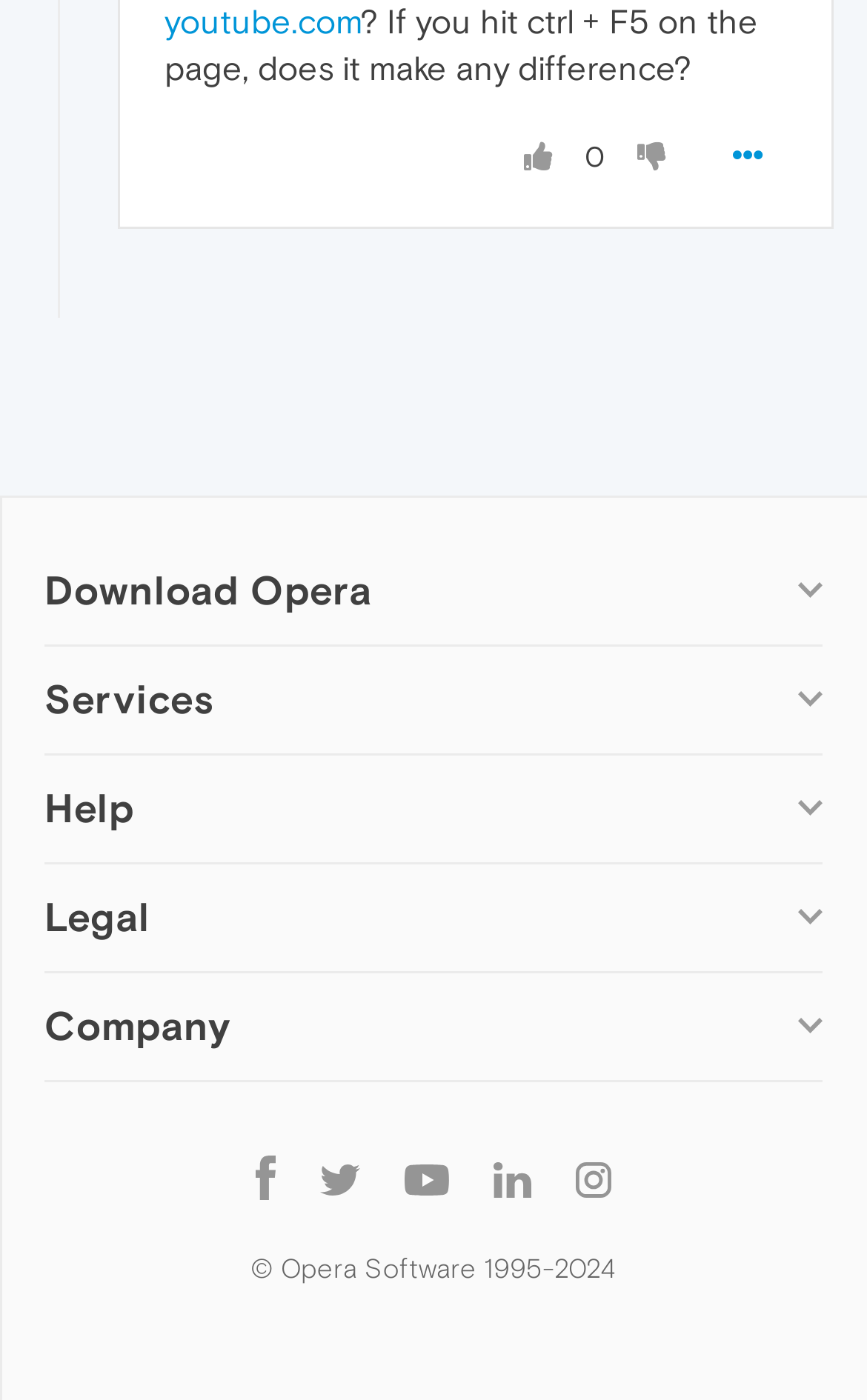Using details from the image, please answer the following question comprehensively:
What is the last section on the webpage?

By analyzing the webpage structure, I can see that the last section on the webpage is 'Follow Opera', which contains links to Opera's social media profiles.